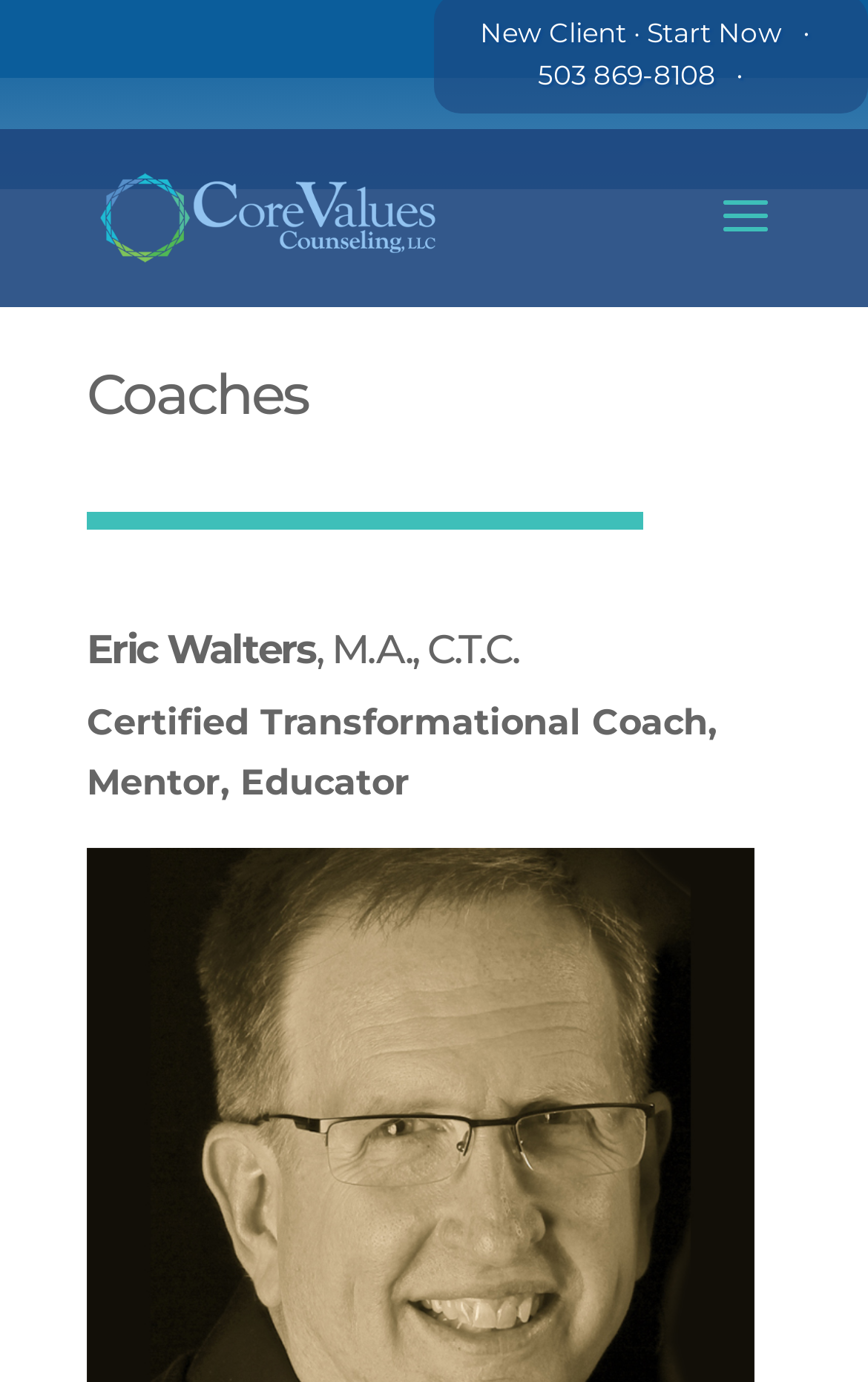Determine the bounding box coordinates for the UI element matching this description: "New Client · Start Now".

[0.553, 0.01, 0.901, 0.035]